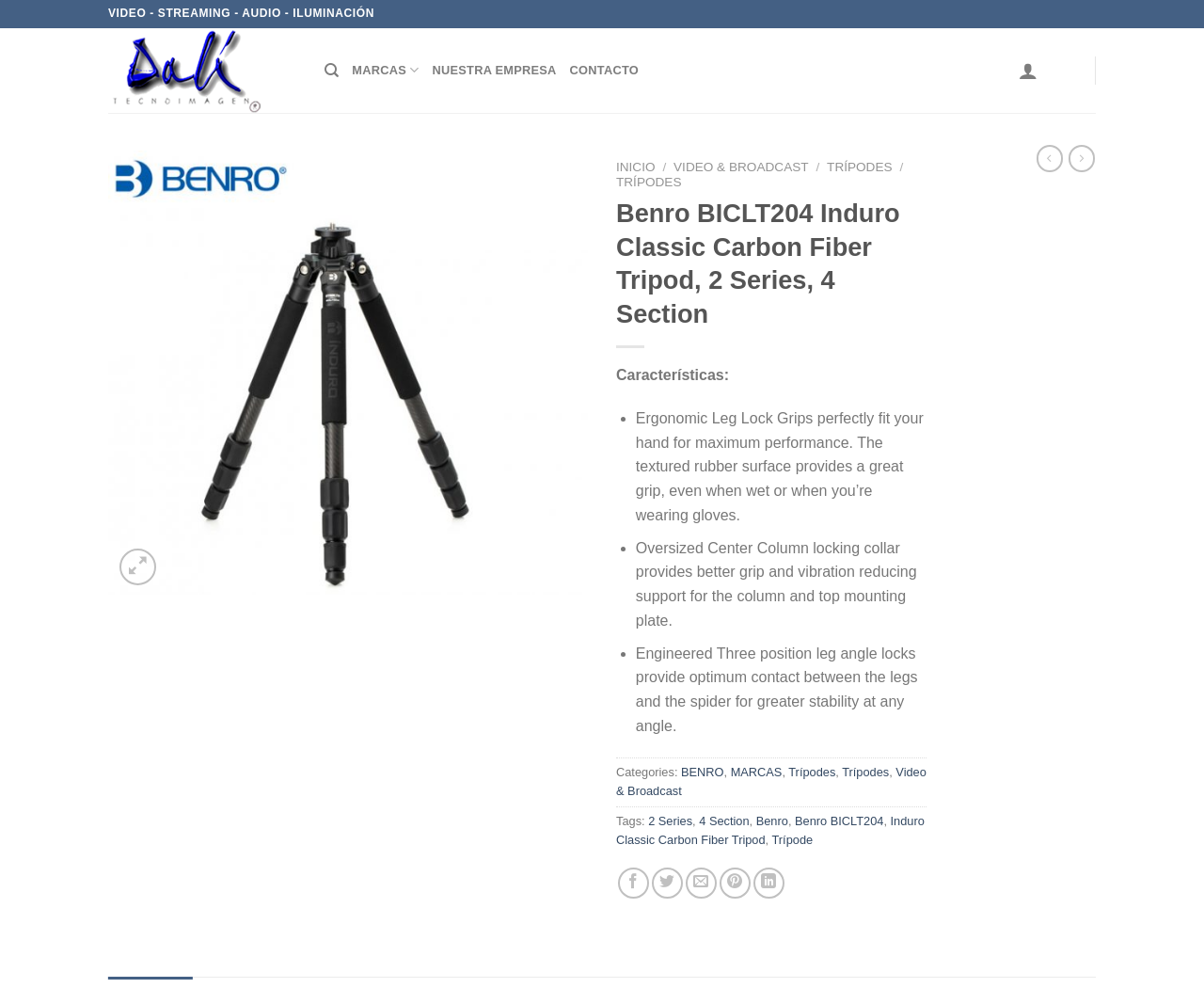Indicate the bounding box coordinates of the element that must be clicked to execute the instruction: "Search for products". The coordinates should be given as four float numbers between 0 and 1, i.e., [left, top, right, bottom].

[0.27, 0.053, 0.282, 0.09]